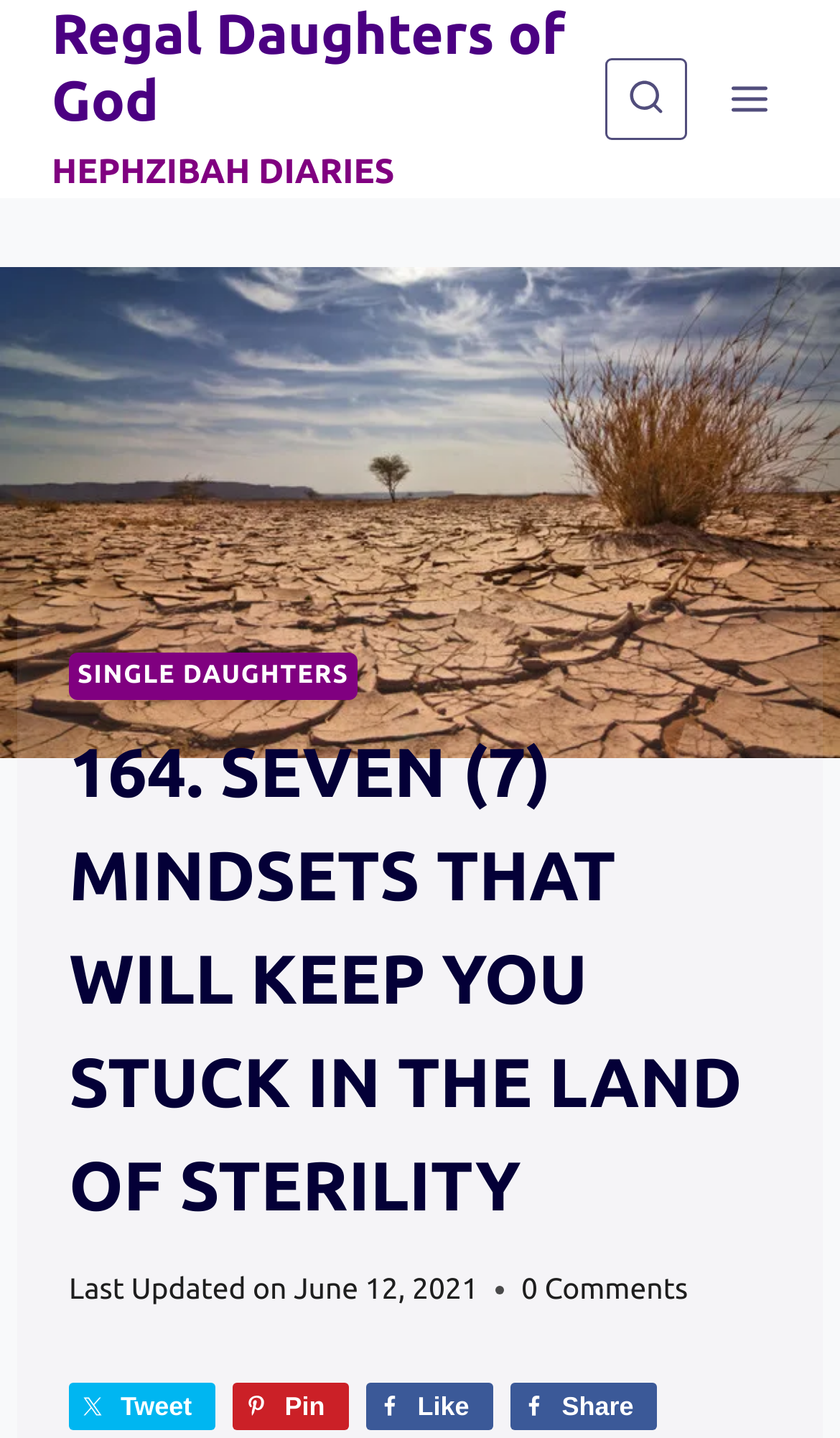Locate the bounding box coordinates of the element that should be clicked to fulfill the instruction: "Share".

[0.607, 0.962, 0.782, 0.995]